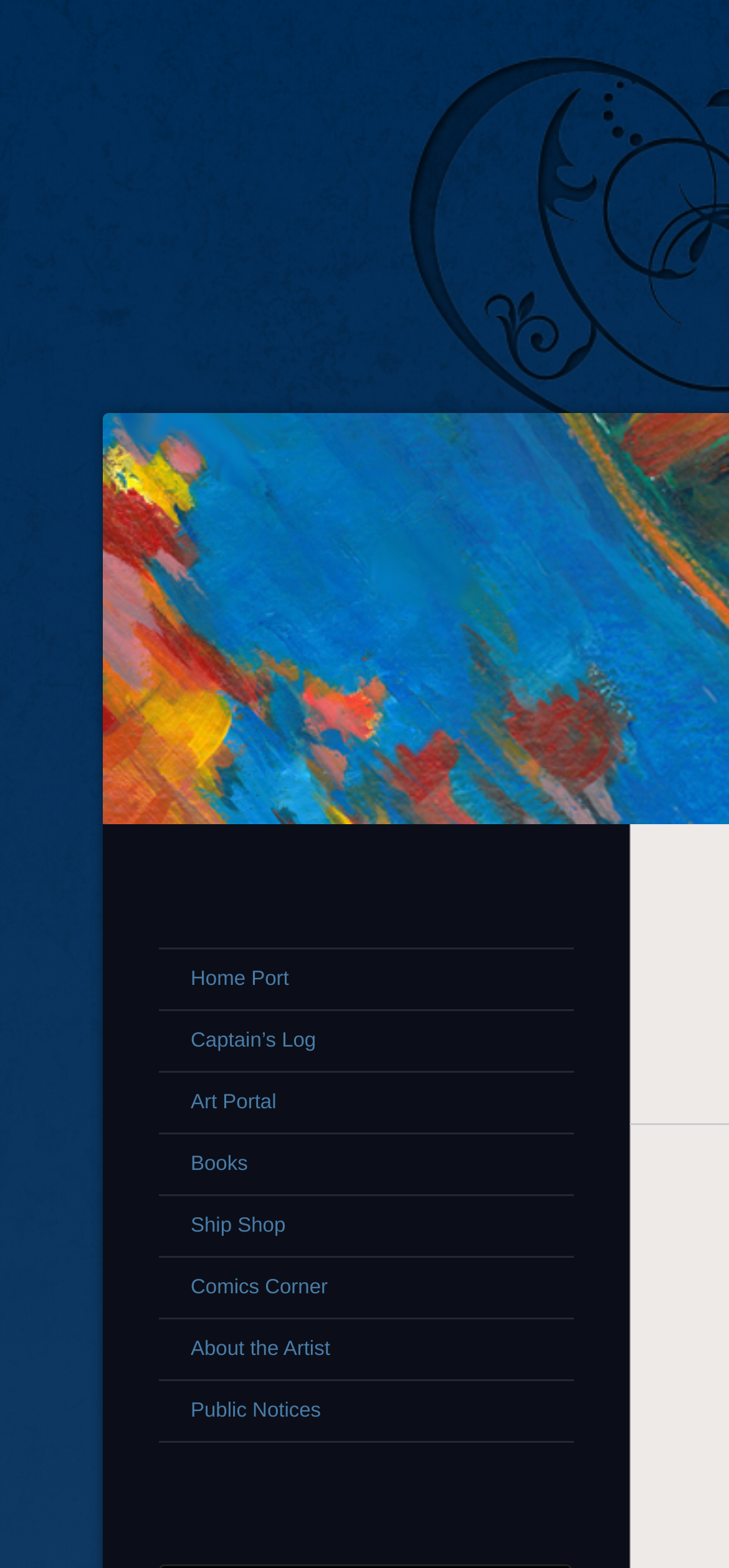Identify and generate the primary title of the webpage.

Fast Draws the Eventide